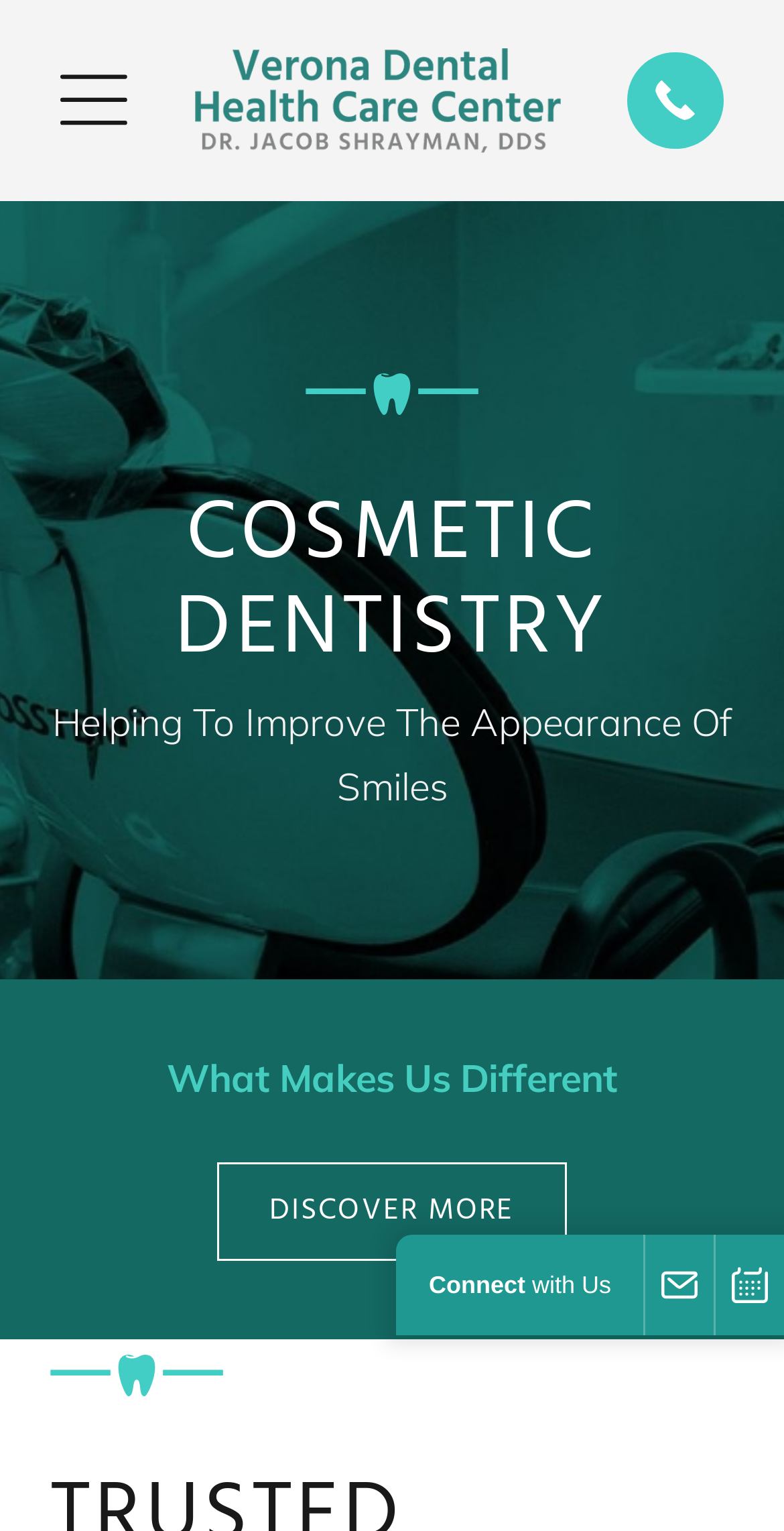Locate the UI element that matches the description Discover More in the webpage screenshot. Return the bounding box coordinates in the format (top-left x, top-left y, bottom-right x, bottom-right y), with values ranging from 0 to 1.

[0.277, 0.76, 0.723, 0.824]